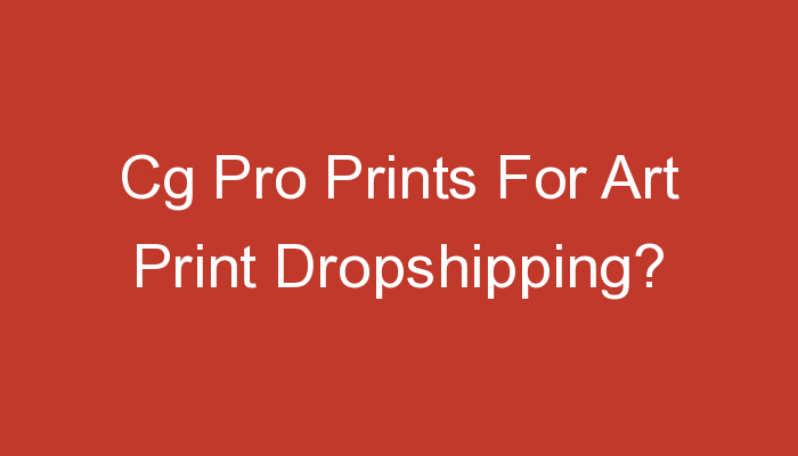What is the color of the lettering?
Look at the image and respond with a one-word or short-phrase answer.

White